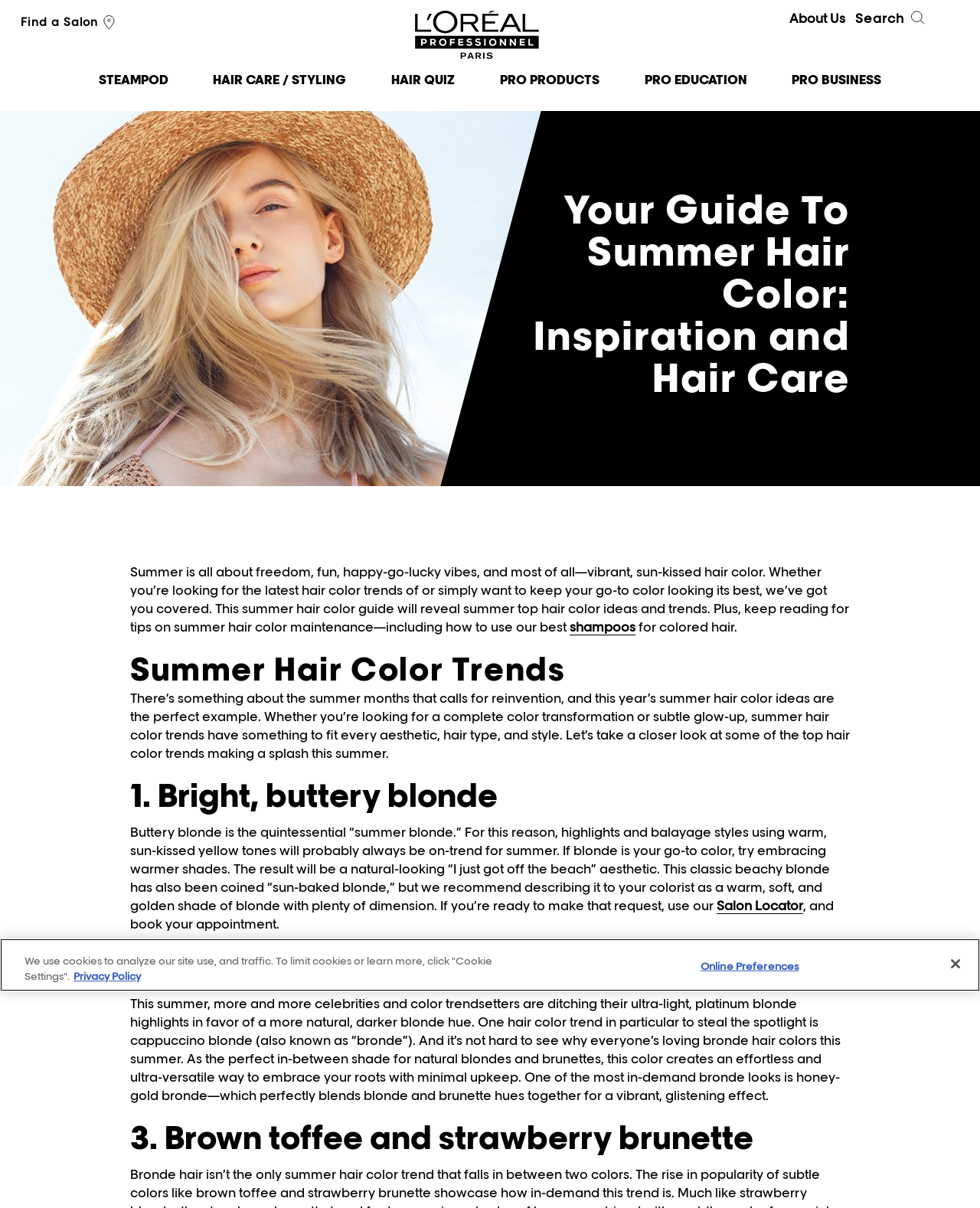Determine the bounding box coordinates for the element that should be clicked to follow this instruction: "Click the 'HOME' link". The coordinates should be given as four float numbers between 0 and 1, in the format [left, top, right, bottom].

None